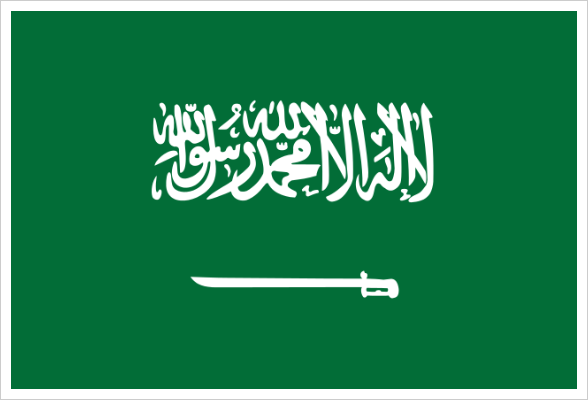Answer the question with a single word or phrase: 
What does the white sword on the flag represent?

Justice and strength